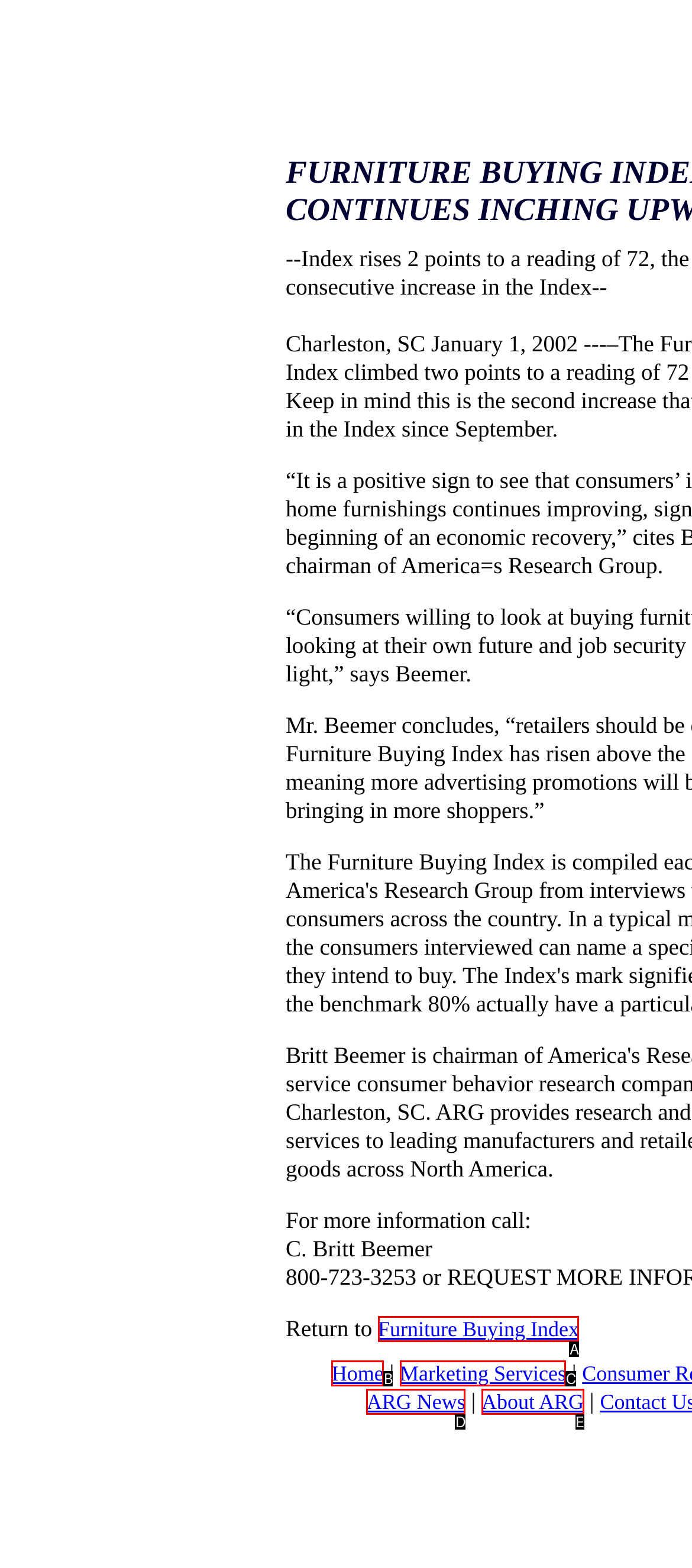Tell me which one HTML element best matches the description: French Presses Answer with the option's letter from the given choices directly.

None